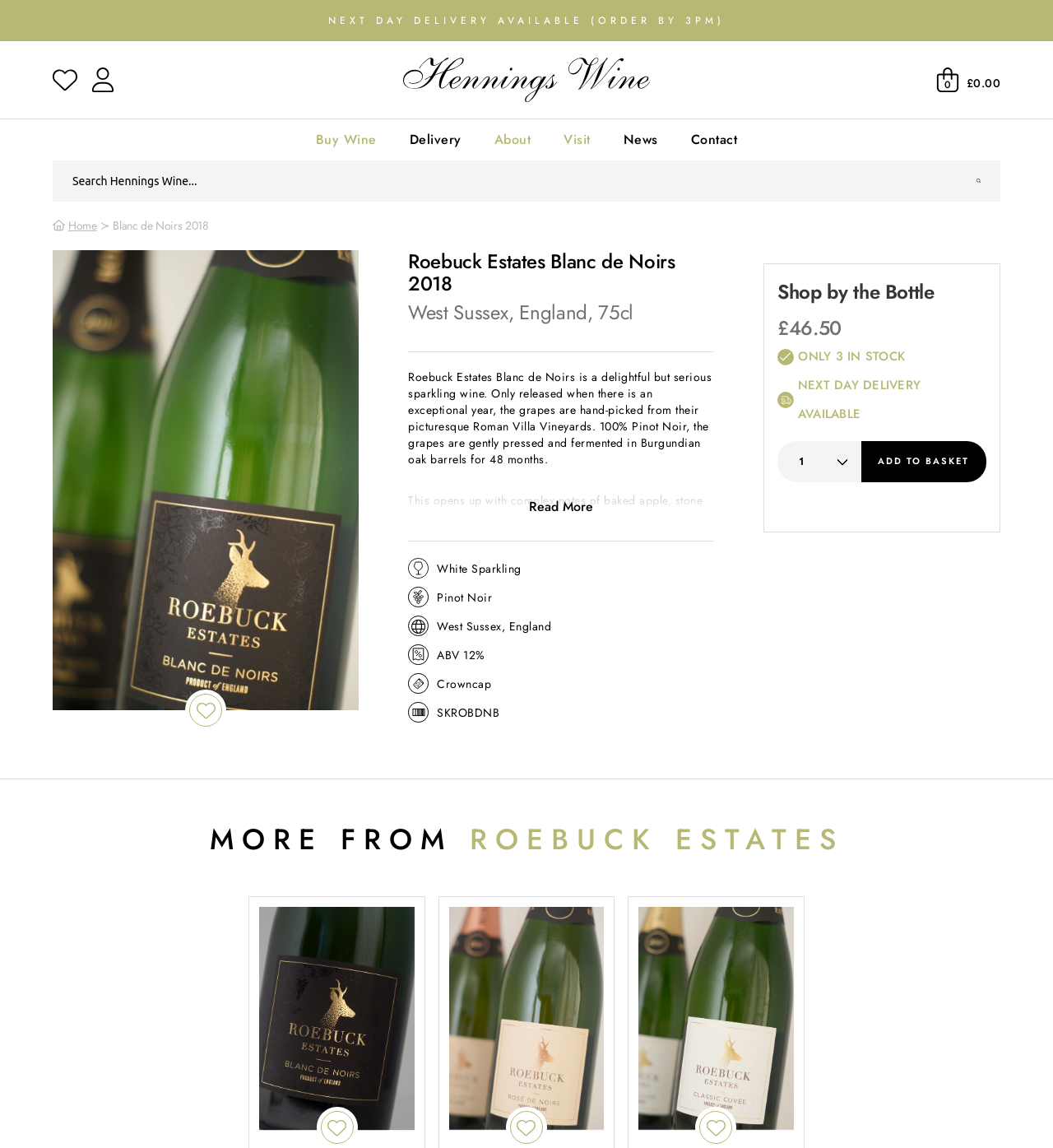Please find the main title text of this webpage.

Roebuck Estates Blanc de Noirs 2018